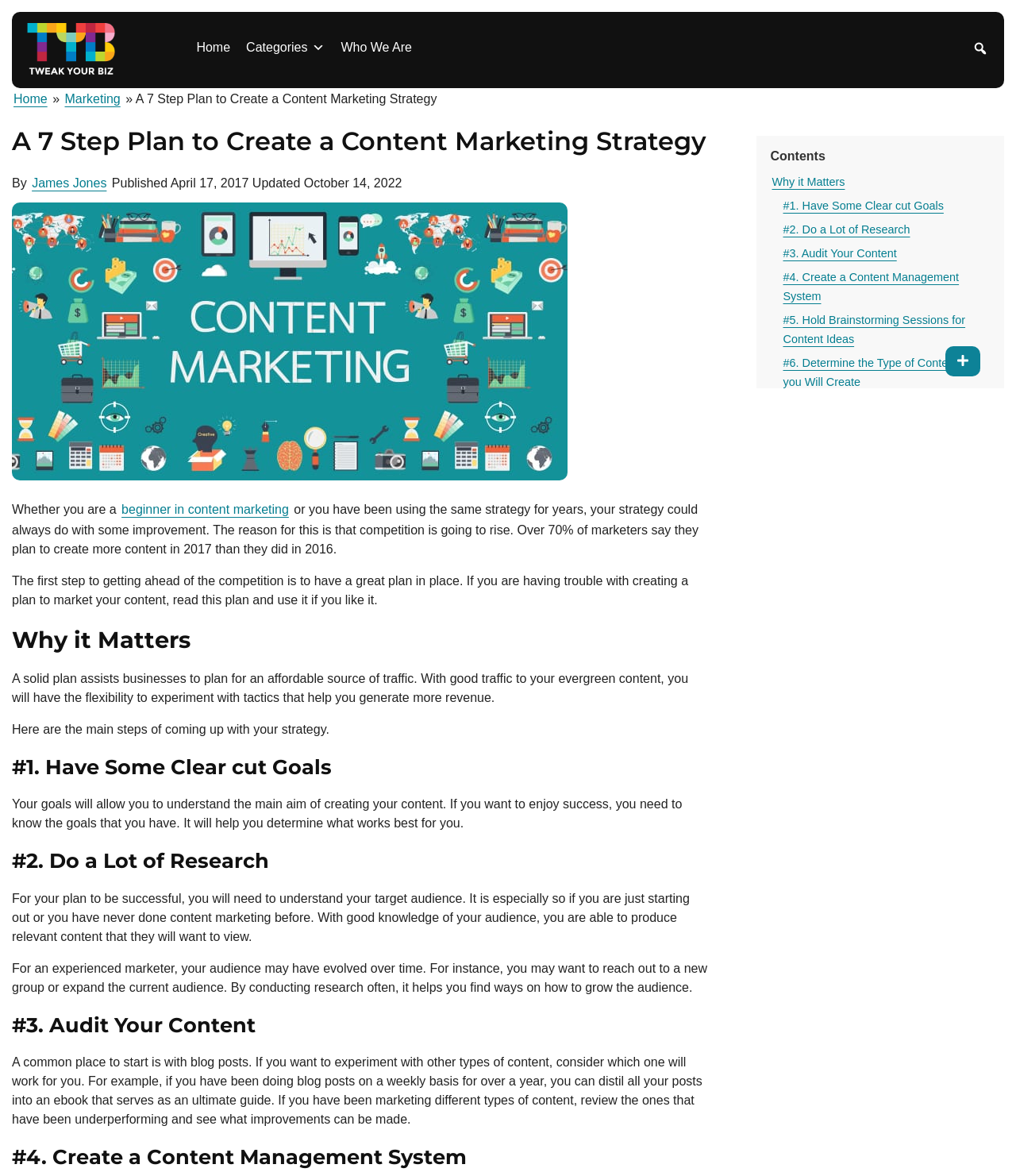Give a detailed explanation of the elements present on the webpage.

This webpage is about creating a content marketing strategy. At the top, there is a header section with links to "Tweak Your Biz", "Home", "Categories", and "Who We Are". On the right side of the header, there is a search bar with a search button. 

Below the header, there is a title "A 7 Step Plan to Create a Content Marketing Strategy" followed by the author's name "James Jones" and the published and updated dates. 

The main content of the webpage is divided into several sections. The first section explains the importance of having a content marketing strategy, stating that competition is rising and over 70% of marketers plan to create more content in 2017 than they did in 2016. 

The second section is titled "Why it Matters" and explains how a solid plan can help businesses plan for an affordable source of traffic. 

The main content is then divided into 7 steps, each with a heading and a brief description. The steps are: "Have Some Clear cut Goals", "Do a Lot of Research", "Audit Your Content", "Create a Content Management System", "Hold Brainstorming Sessions for Content Ideas", "Determine the Type of Content that you Will Create", and "Managing and Publishing Content". 

On the right side of the webpage, there is a table of contents with links to each of the 7 steps. At the bottom of the webpage, there is a button to show all headings.